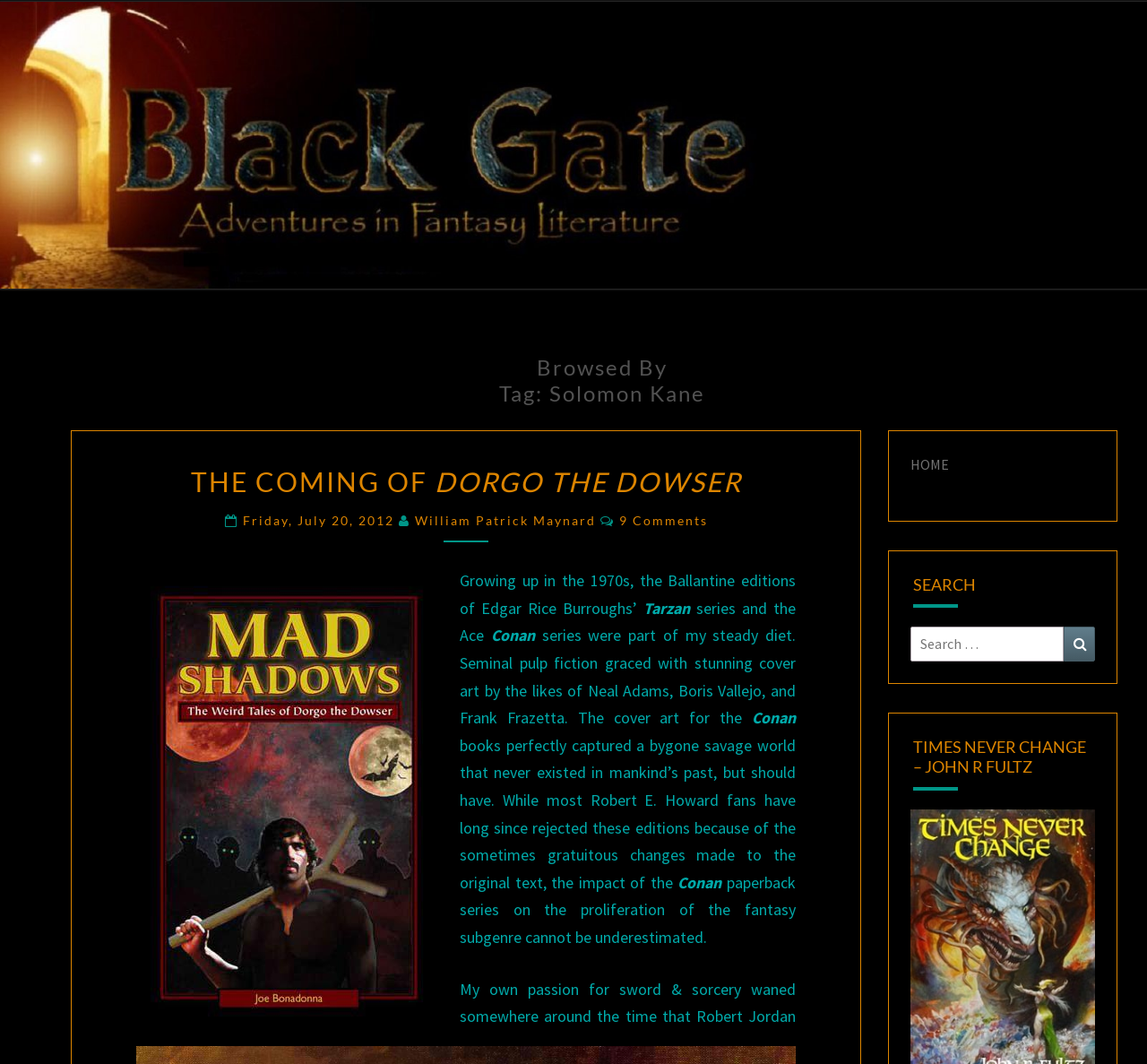Give an in-depth explanation of the webpage layout and content.

The webpage is about Solomon Kane, a character in fantasy literature, and is part of the Black Gate website. At the top, there is a heading "BLACK GATE" followed by a smaller heading "Adventures In Fantasy Literature". Below this, there is a heading "Browsed By Tag: Solomon Kane" which indicates that the page is showing content related to Solomon Kane.

On the left side of the page, there is a section with a heading "THE COMING OF DORGO THE DOWSER" which appears to be an article or blog post. The article has a link to the title, and below it, there is a line of text with the date "Friday, July 20, 2012" and the author's name "William Patrick Maynard". There are also links to comments and a small image.

The main content of the article is a block of text that discusses the author's experience growing up with fantasy literature, specifically the Ballantine editions of Edgar Rice Burroughs' Tarzan series and the Ace Conan series. The text also mentions the impact of these paperback series on the fantasy subgenre.

On the right side of the page, there are several links and headings, including a "HOME" link, a "SEARCH" heading with a search box and button, and a heading "TIMES NEVER CHANGE – JOHN R FULTZ" with a link to an article or page with that title.